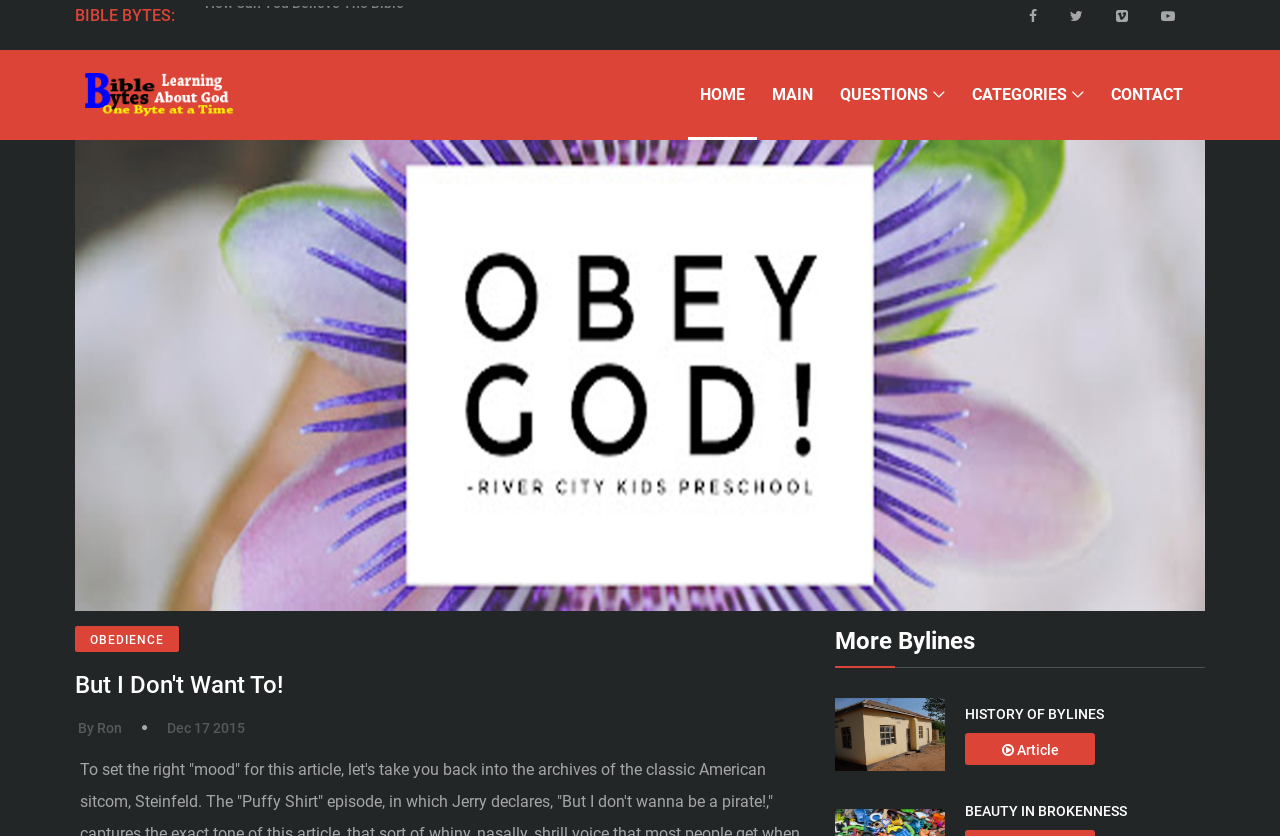Extract the bounding box coordinates of the UI element described: "But I Don't Want To!". Provide the coordinates in the format [left, top, right, bottom] with values ranging from 0 to 1.

[0.059, 0.798, 0.645, 0.841]